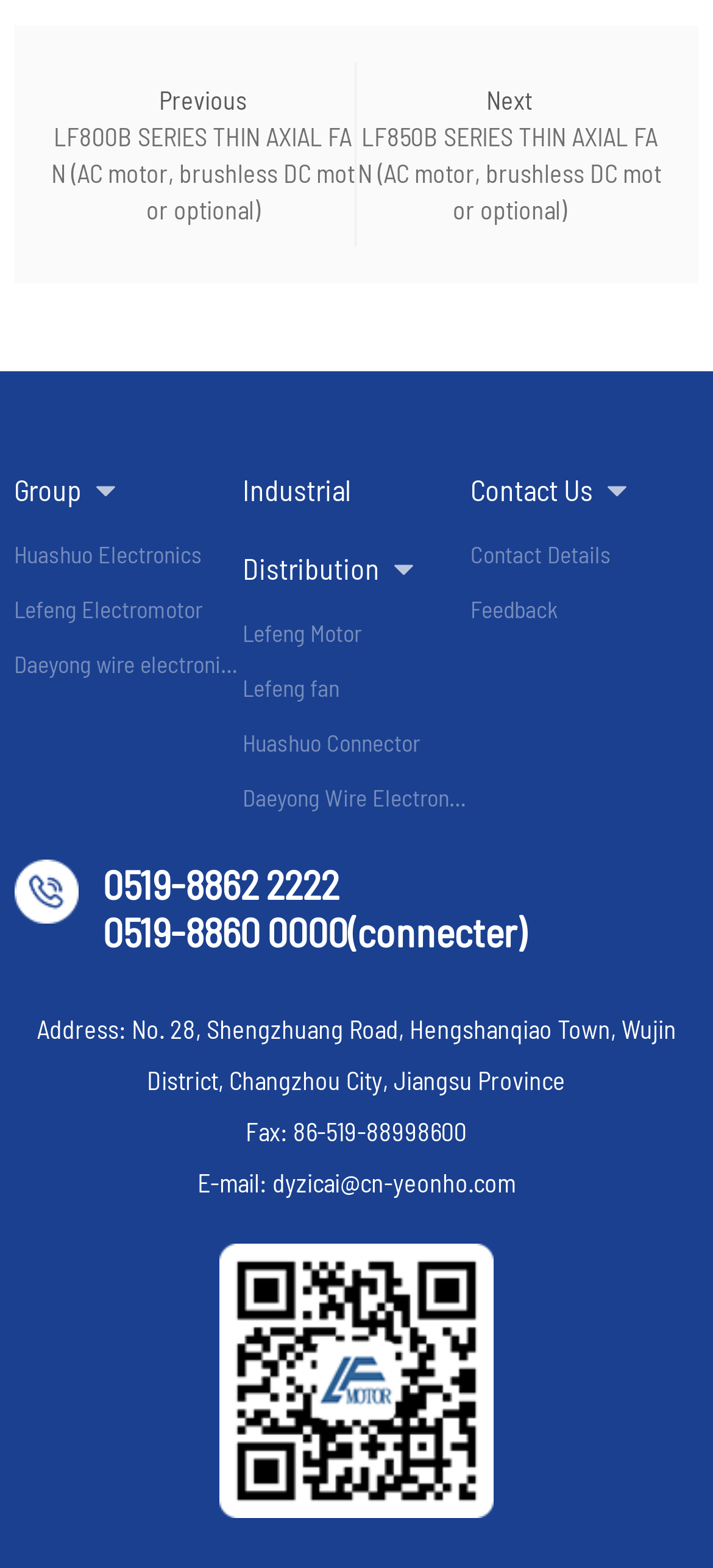What is the address of the company?
Provide a one-word or short-phrase answer based on the image.

No. 28, Shengzhuang Road, Hengshanqiao Town, Wujin District, Changzhou City, Jiangsu Province